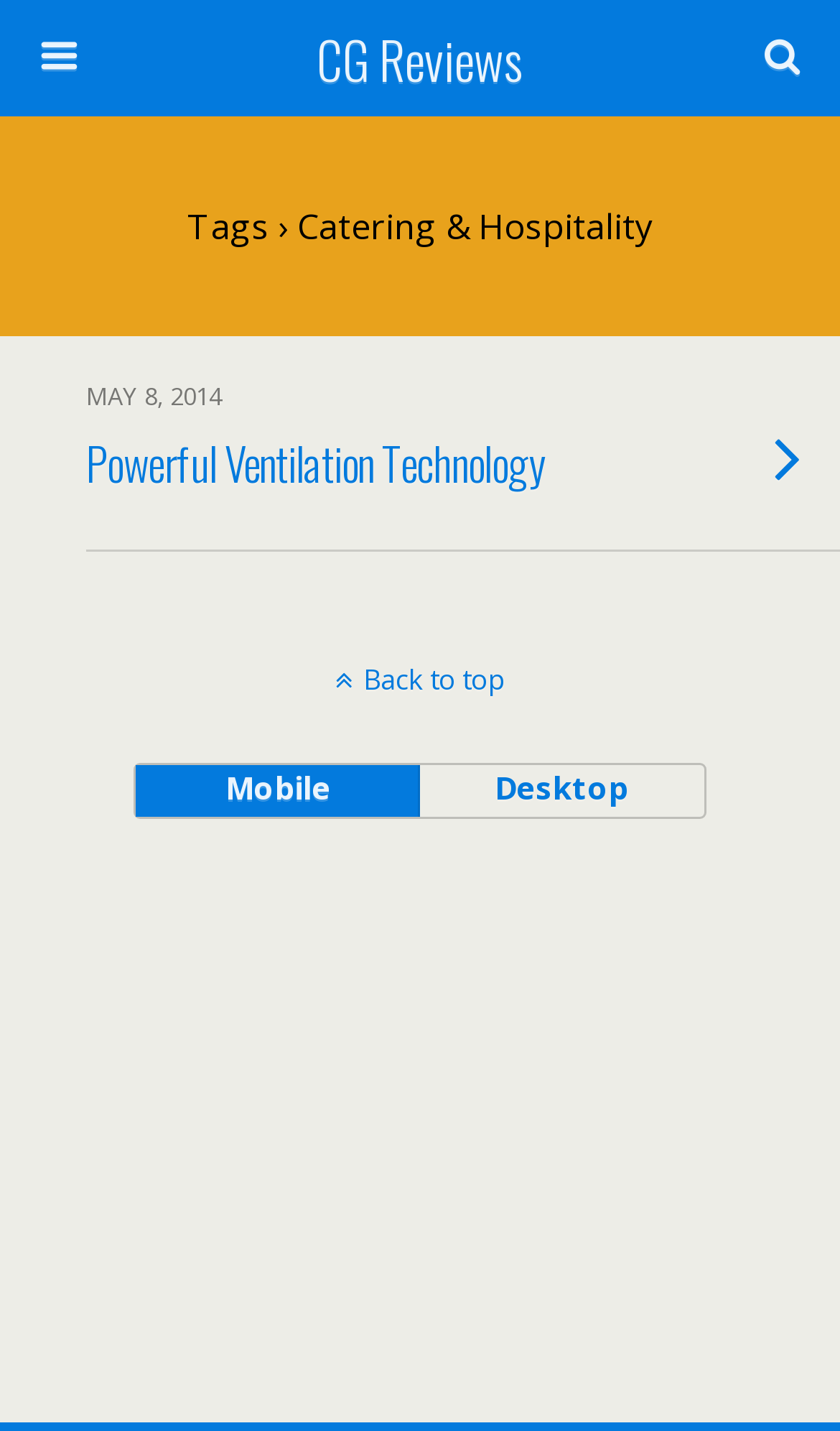Predict the bounding box of the UI element based on the description: "mobile". The coordinates should be four float numbers between 0 and 1, formatted as [left, top, right, bottom].

[0.163, 0.535, 0.5, 0.571]